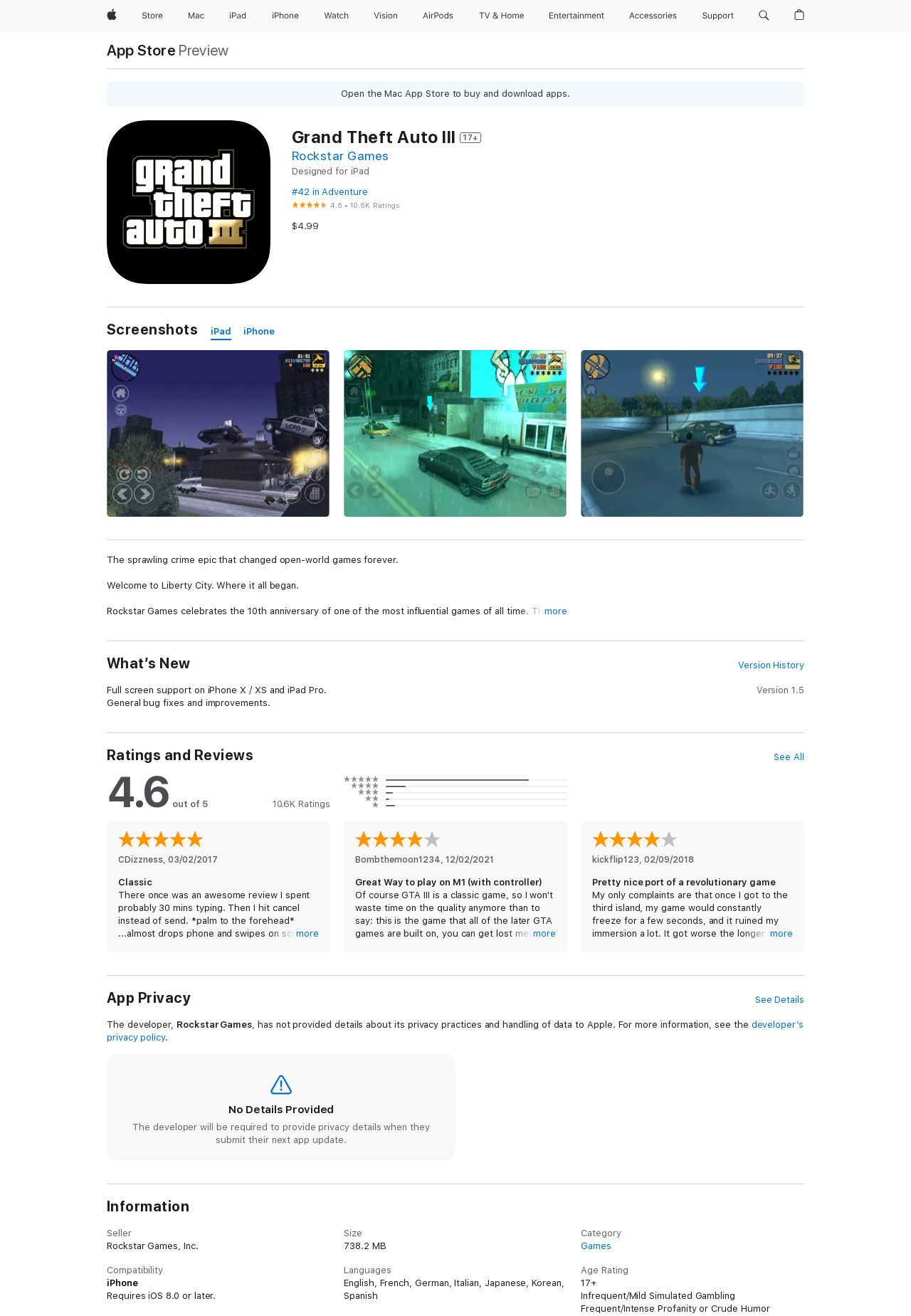Highlight the bounding box coordinates of the element that should be clicked to carry out the following instruction: "Explore iPad screenshots". The coordinates must be given as four float numbers ranging from 0 to 1, i.e., [left, top, right, bottom].

[0.231, 0.246, 0.254, 0.259]